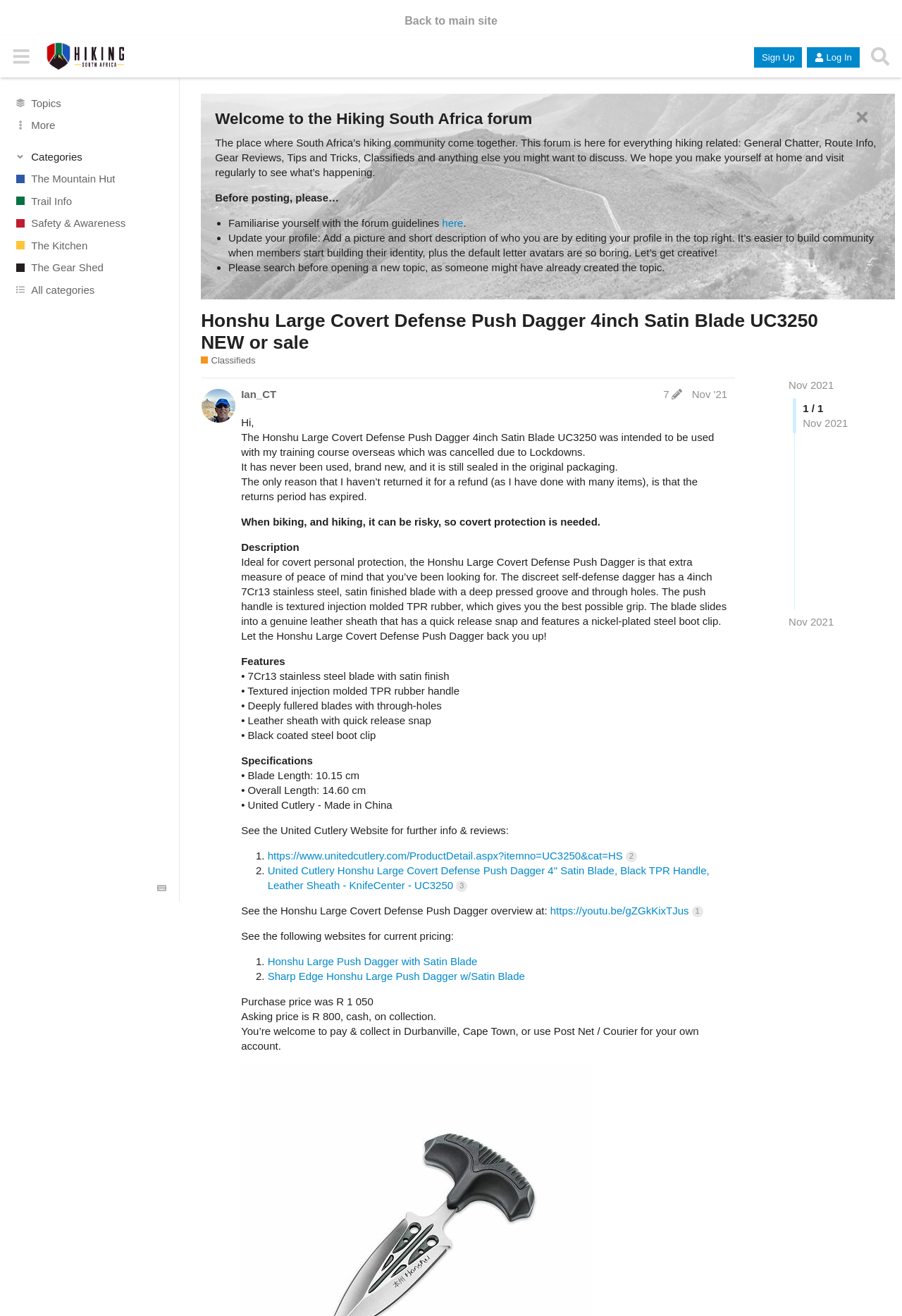Find the bounding box coordinates for the element that must be clicked to complete the instruction: "Click on the 'Sign Up' button". The coordinates should be four float numbers between 0 and 1, indicated as [left, top, right, bottom].

[0.836, 0.036, 0.889, 0.051]